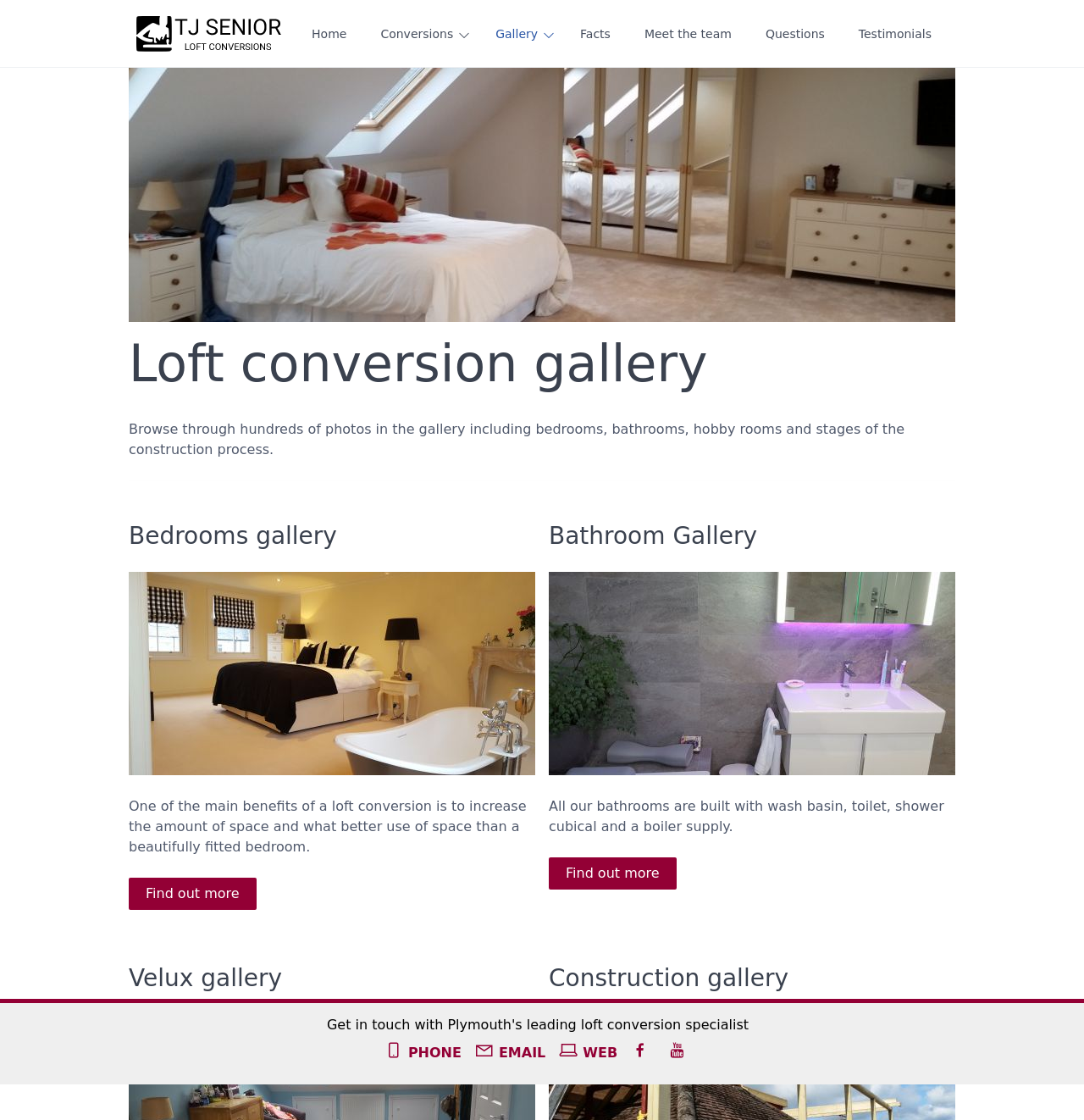How many contact methods are provided?
Refer to the image and provide a concise answer in one word or phrase.

4